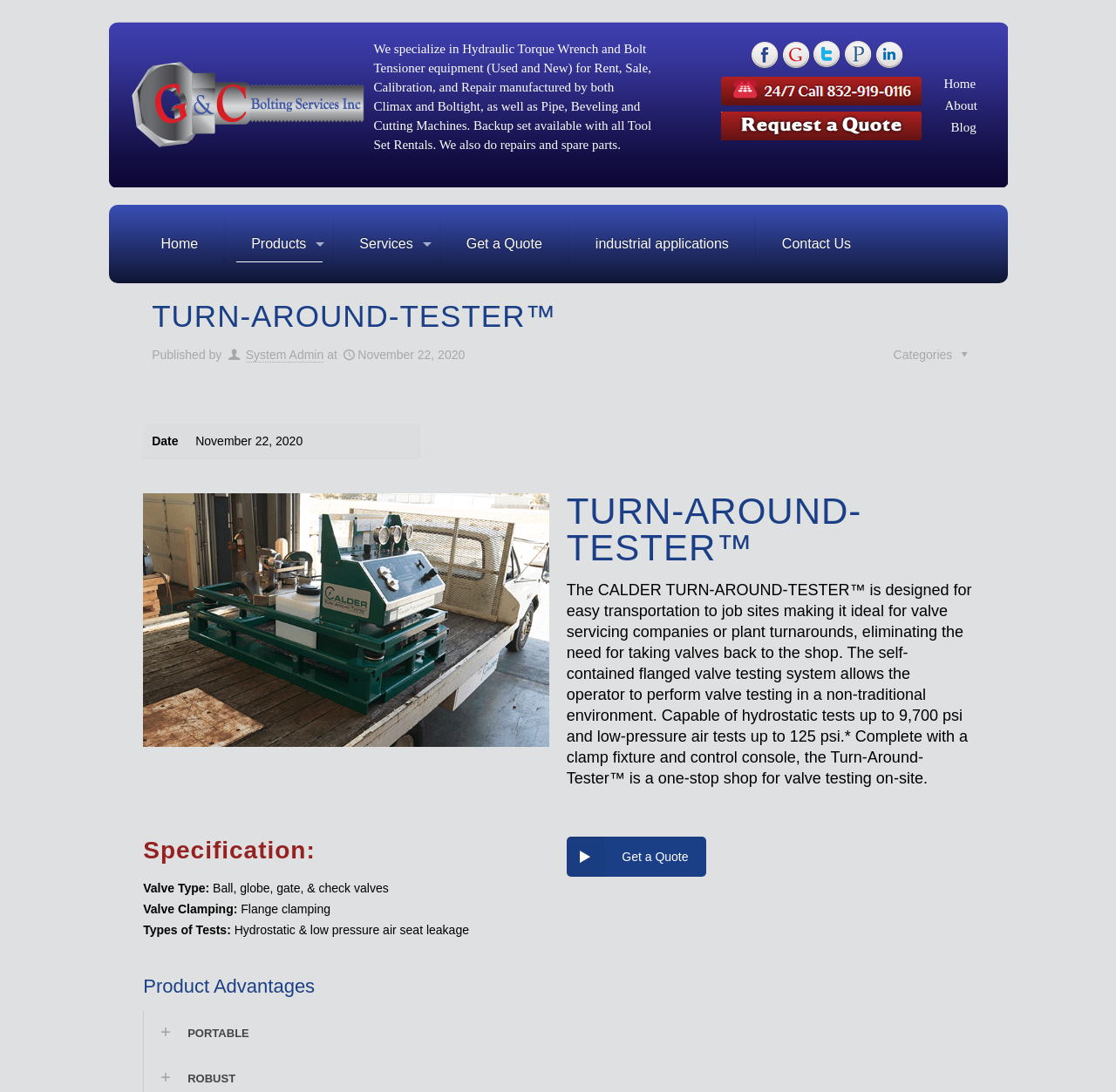What is the company name?
Refer to the image and provide a detailed answer to the question.

I found the company name by looking at the top of the webpage, where it says 'TURN-AROUND-TESTER™ - G&C Bolting:::Rent & Sale, hydraulic torque wrenches, industrial bolting systems'.